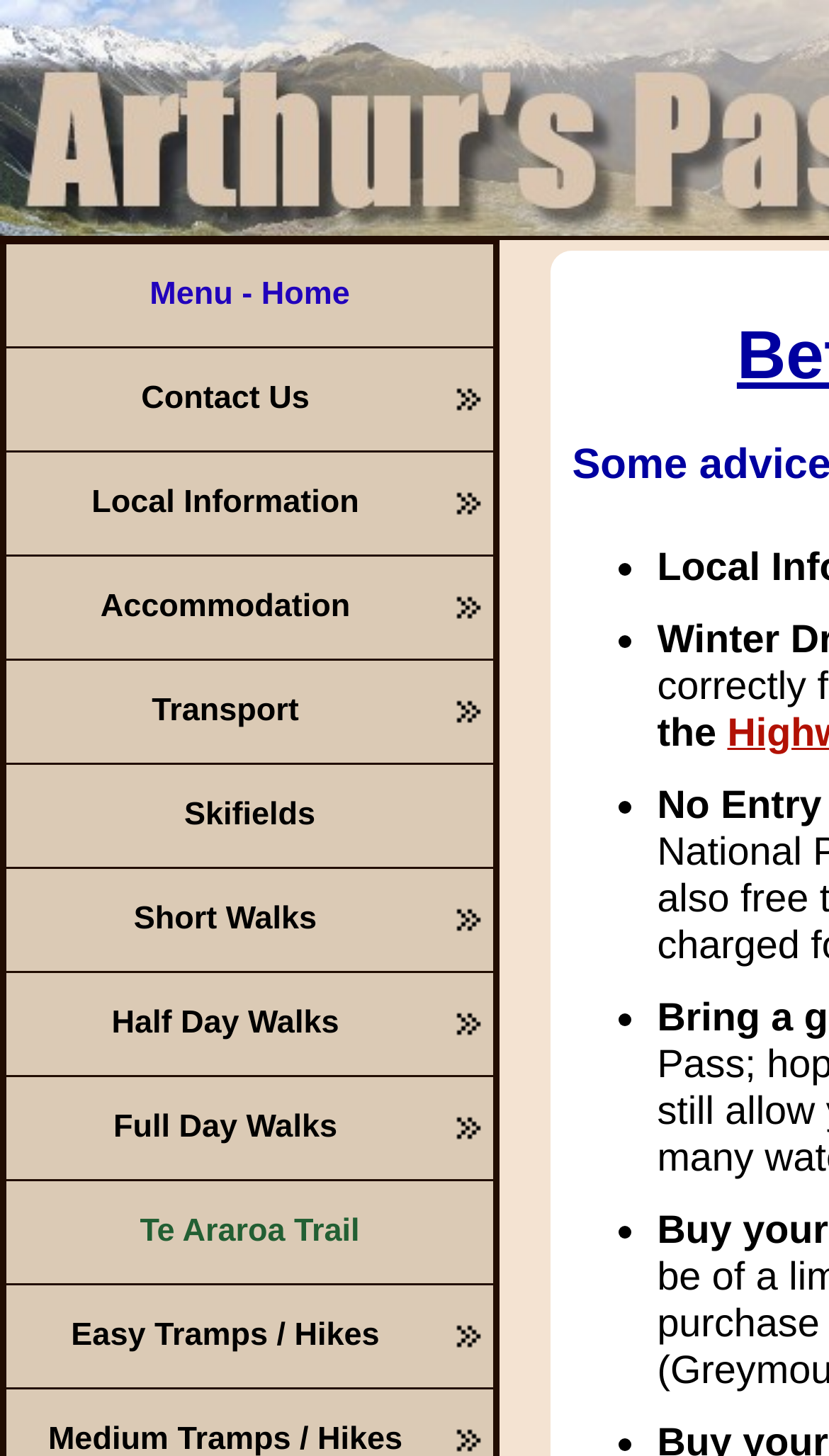Identify the bounding box for the UI element that is described as follows: "Menu - Home".

[0.008, 0.168, 0.595, 0.238]